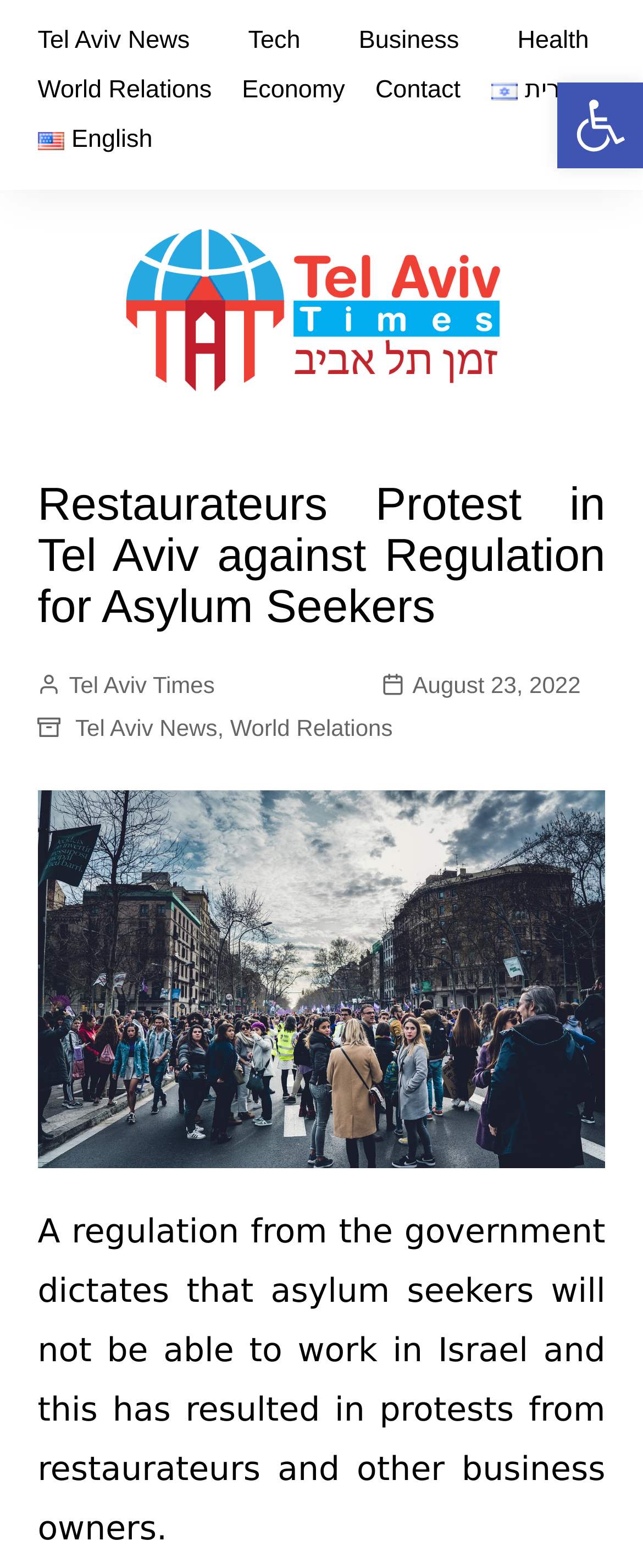Locate the primary headline on the webpage and provide its text.

Restaurateurs Protest in Tel Aviv against Regulation for Asylum Seekers